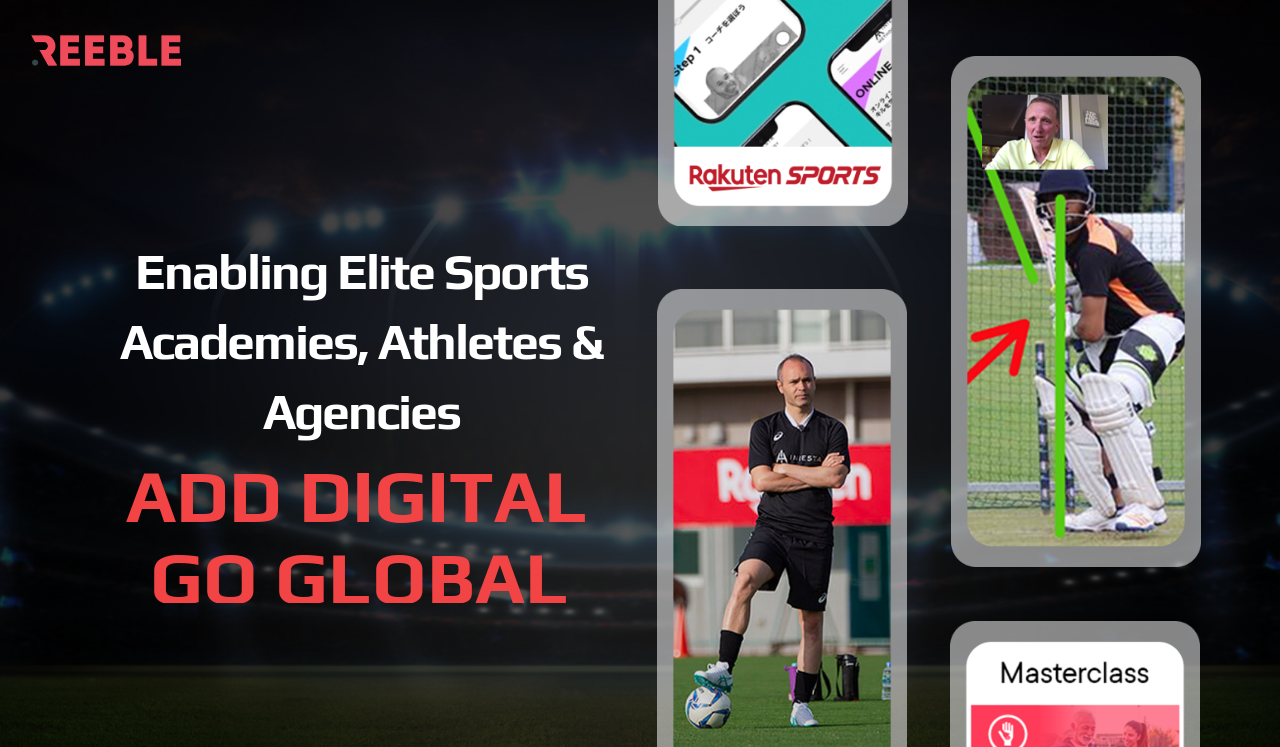What is the logo of the website?
Answer the question with just one word or phrase using the image.

Reeble